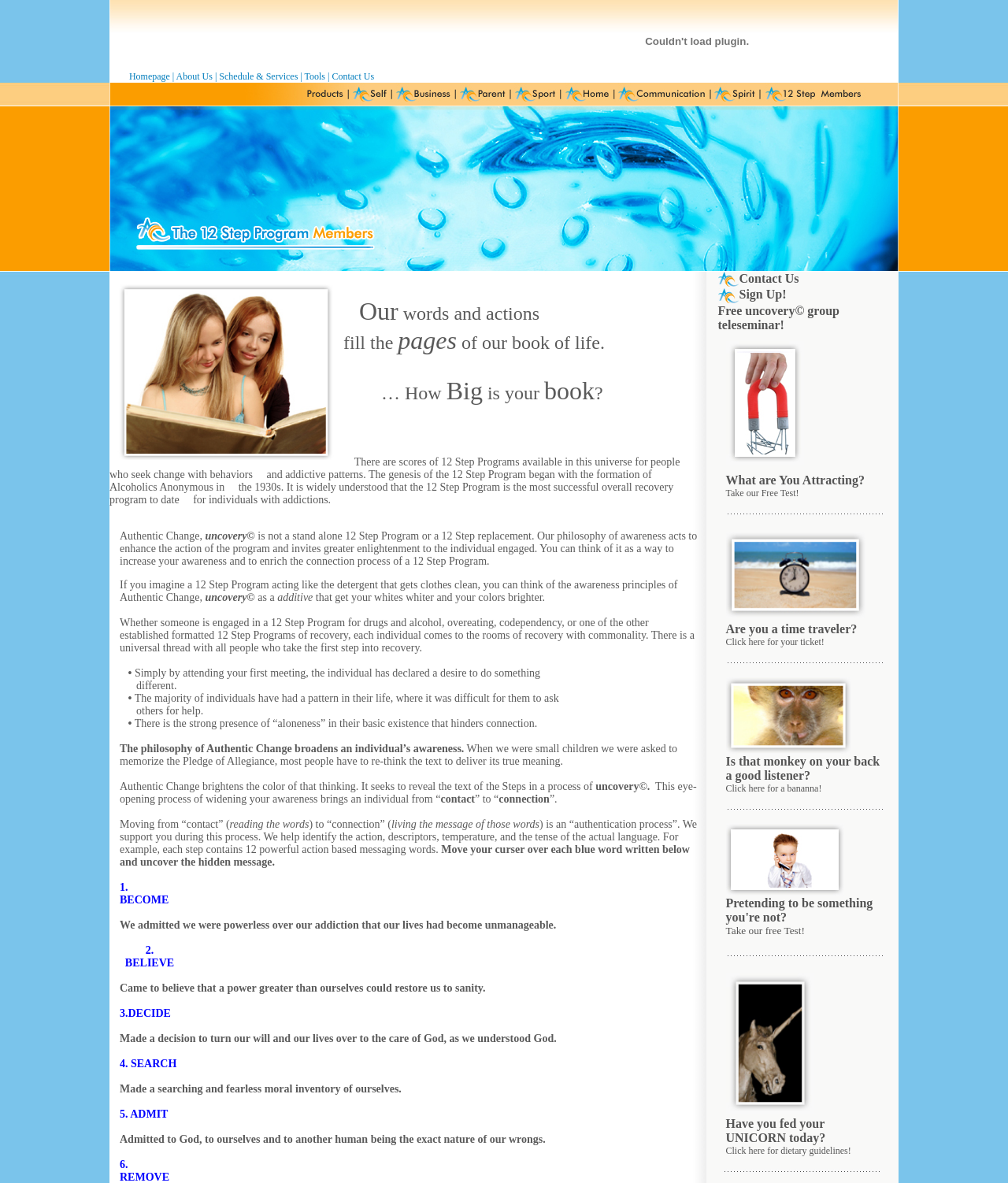Look at the image and give a detailed response to the following question: What is the purpose of the 12 Step Program?

Based on the text, it is widely understood that the 12 Step Program is the most successful overall recovery program to date for individuals with addictions, indicating that the purpose of the program is to help individuals recover from their addictions.